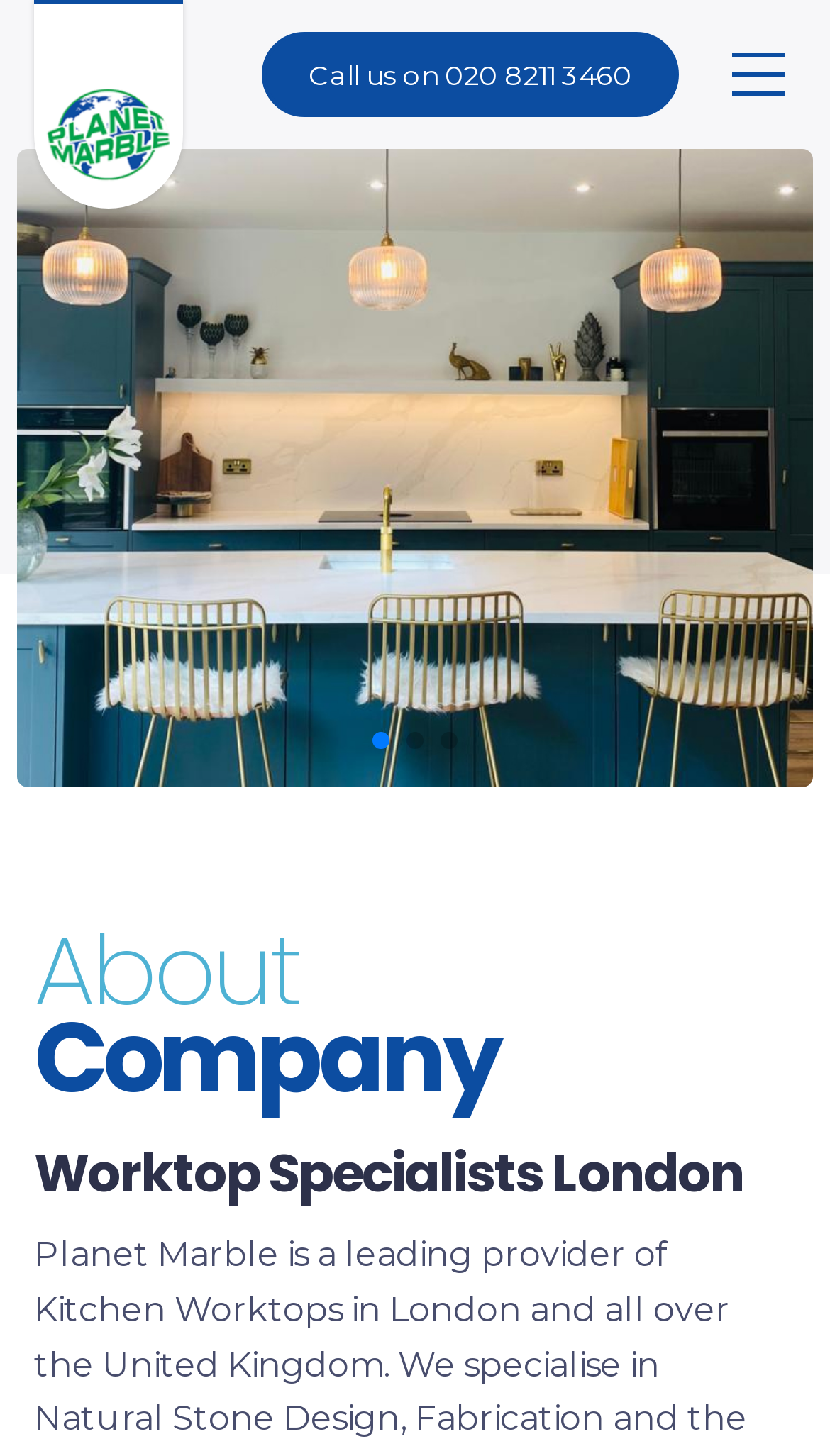Extract the bounding box coordinates for the UI element described by the text: "Contact". The coordinates should be in the form of [left, top, right, bottom] with values between 0 and 1.

[0.0, 0.565, 1.0, 0.652]